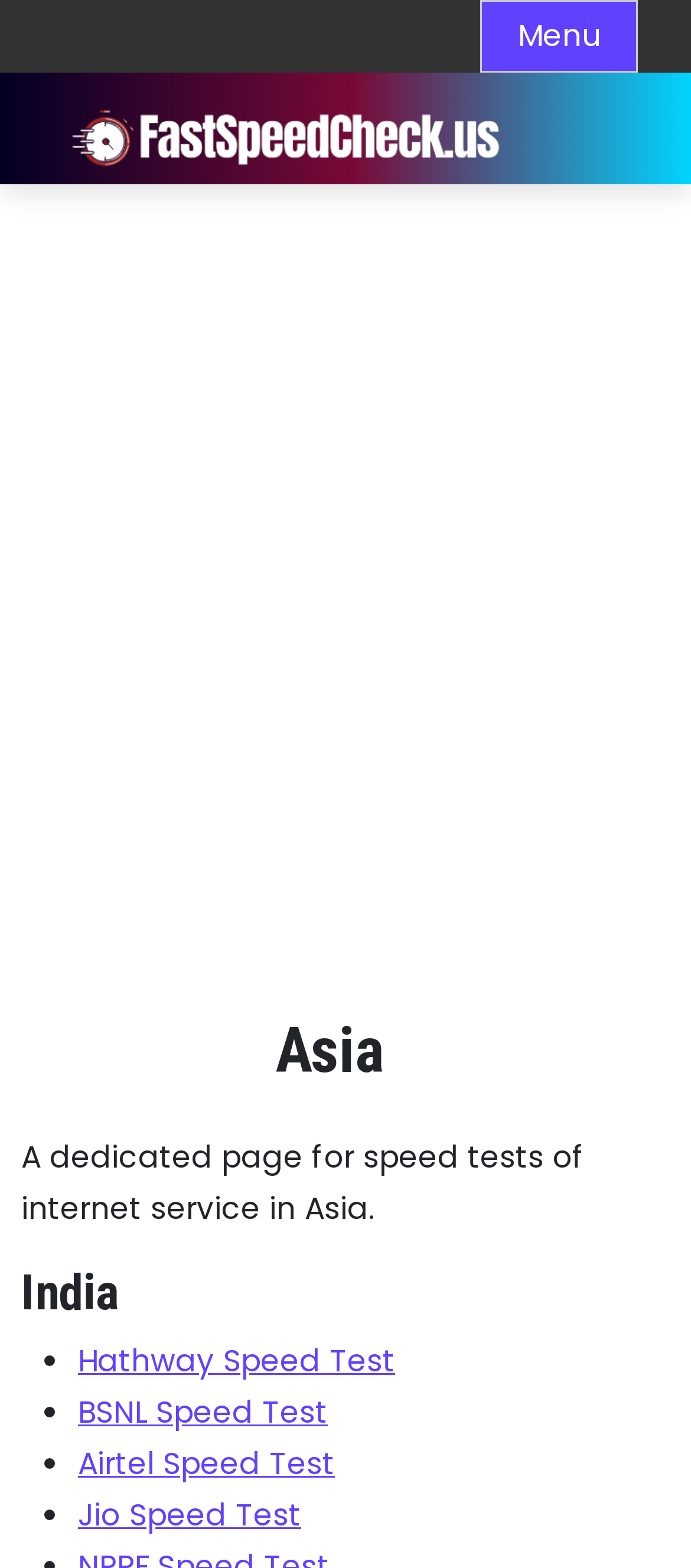What is the logo on the top-left corner?
From the image, respond with a single word or phrase.

Fastspeedcheck.us